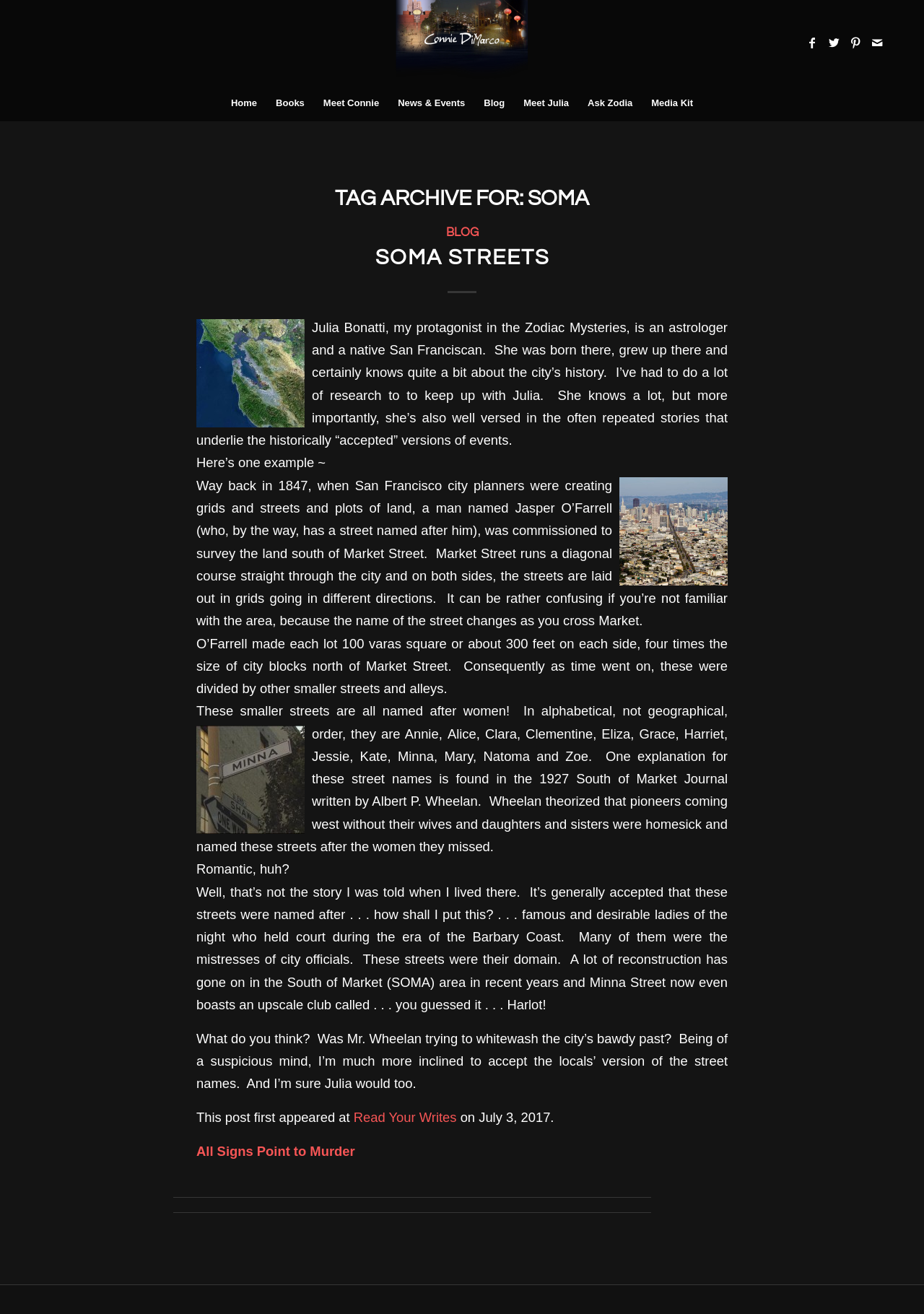Using the information from the screenshot, answer the following question thoroughly:
What is the name of the street that has an upscale club called Harlot?

The answer can be found in the article section of the webpage, where it is mentioned that 'Minna Street now even boasts an upscale club called Harlot!' This indicates that Minna Street is the street with the upscale club called Harlot.